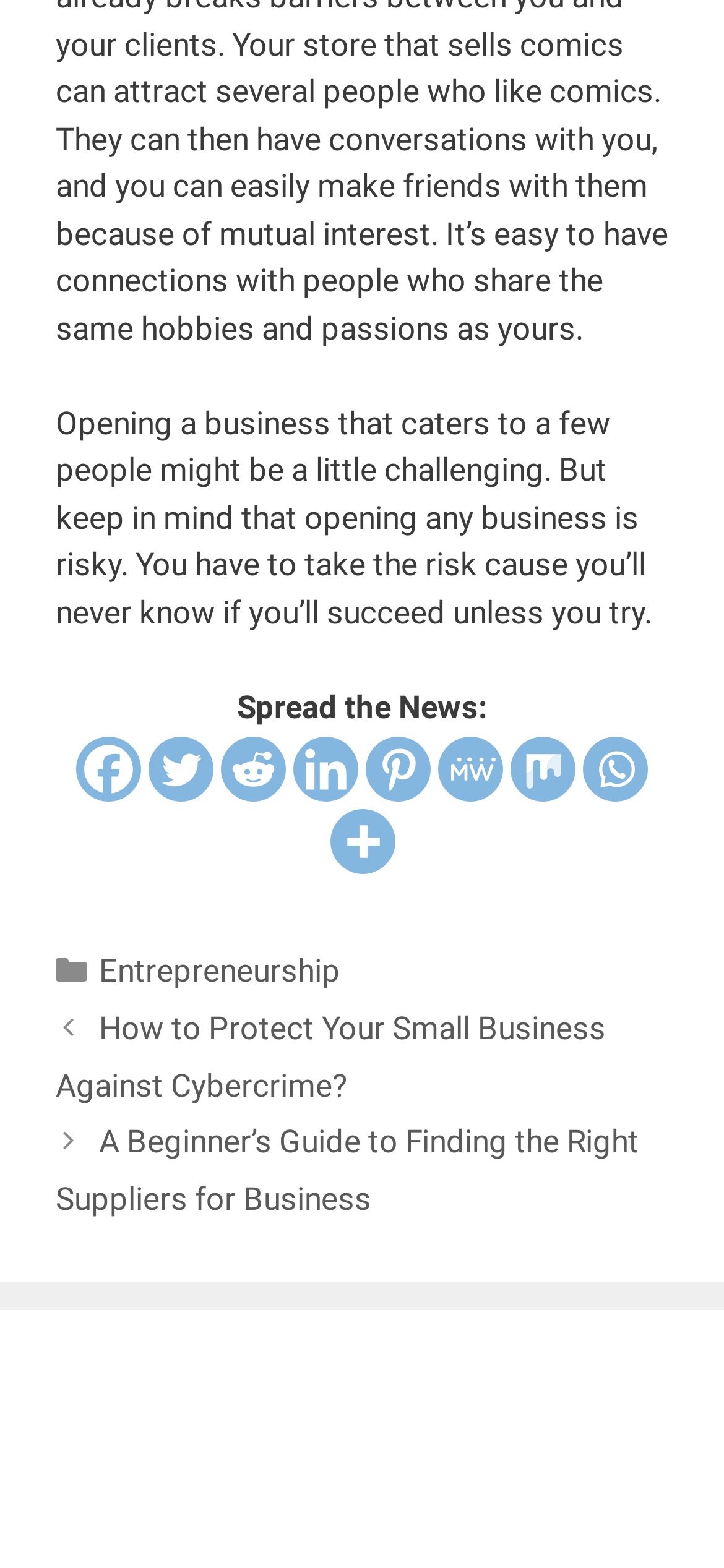Please locate the clickable area by providing the bounding box coordinates to follow this instruction: "Share on Facebook".

[0.105, 0.47, 0.195, 0.512]